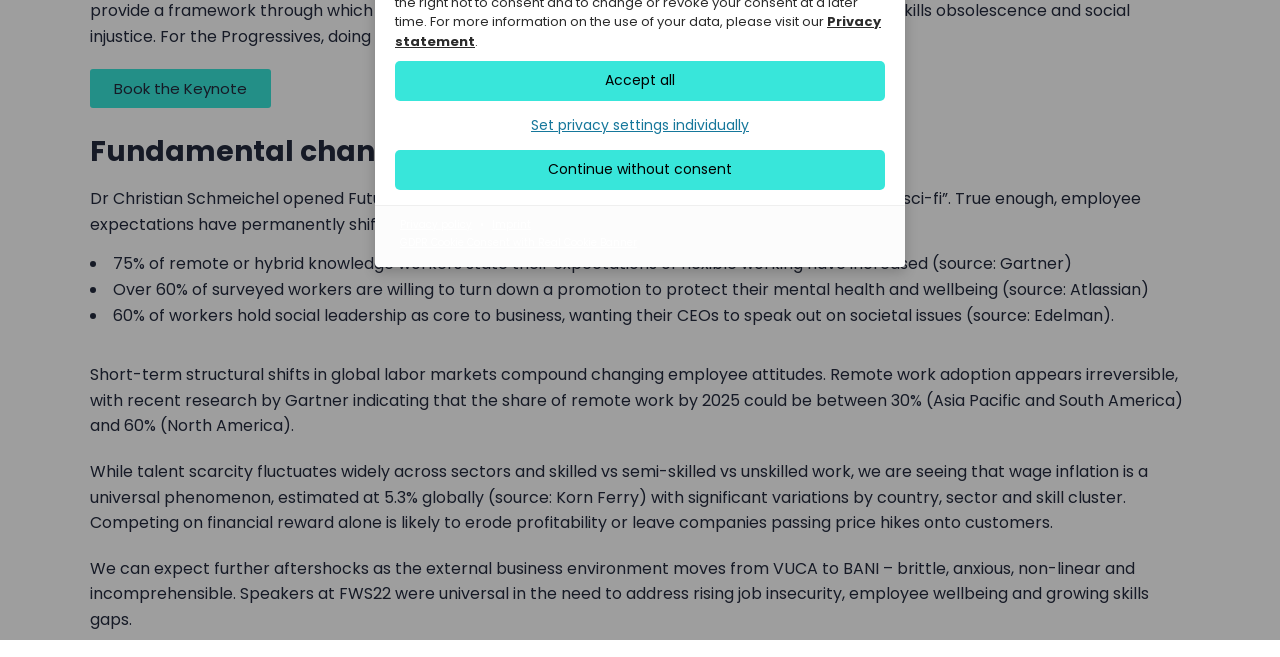Determine the bounding box coordinates for the UI element described. Format the coordinates as (top-left x, top-left y, bottom-right x, bottom-right y) and ensure all values are between 0 and 1. Element description: Set privacy settings individually

[0.309, 0.168, 0.691, 0.214]